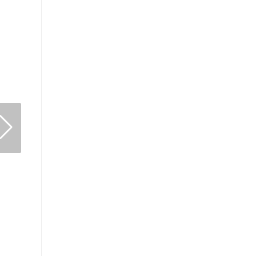Give a thorough explanation of the elements present in the image.

The image showcases an "Analog Partial Discharge Detection System," which is a sophisticated tool designed for diagnosing and locating partial discharge faults in XLPE (cross-linked polyethylene) cables. Developed using advanced foreign technology, this system is tailored to perform withstand testing and partial discharge detection, ensuring the reliability and safety of electrical systems under voltages up to 500 kV. The image is situated among related products, emphasizing its role within a broader context of electrical testing solutions. This system adheres to various standards, including GB/T11017-2002, GB/T12706-2008, and IEC60502-2005, underscoring its compliance with industry regulations.